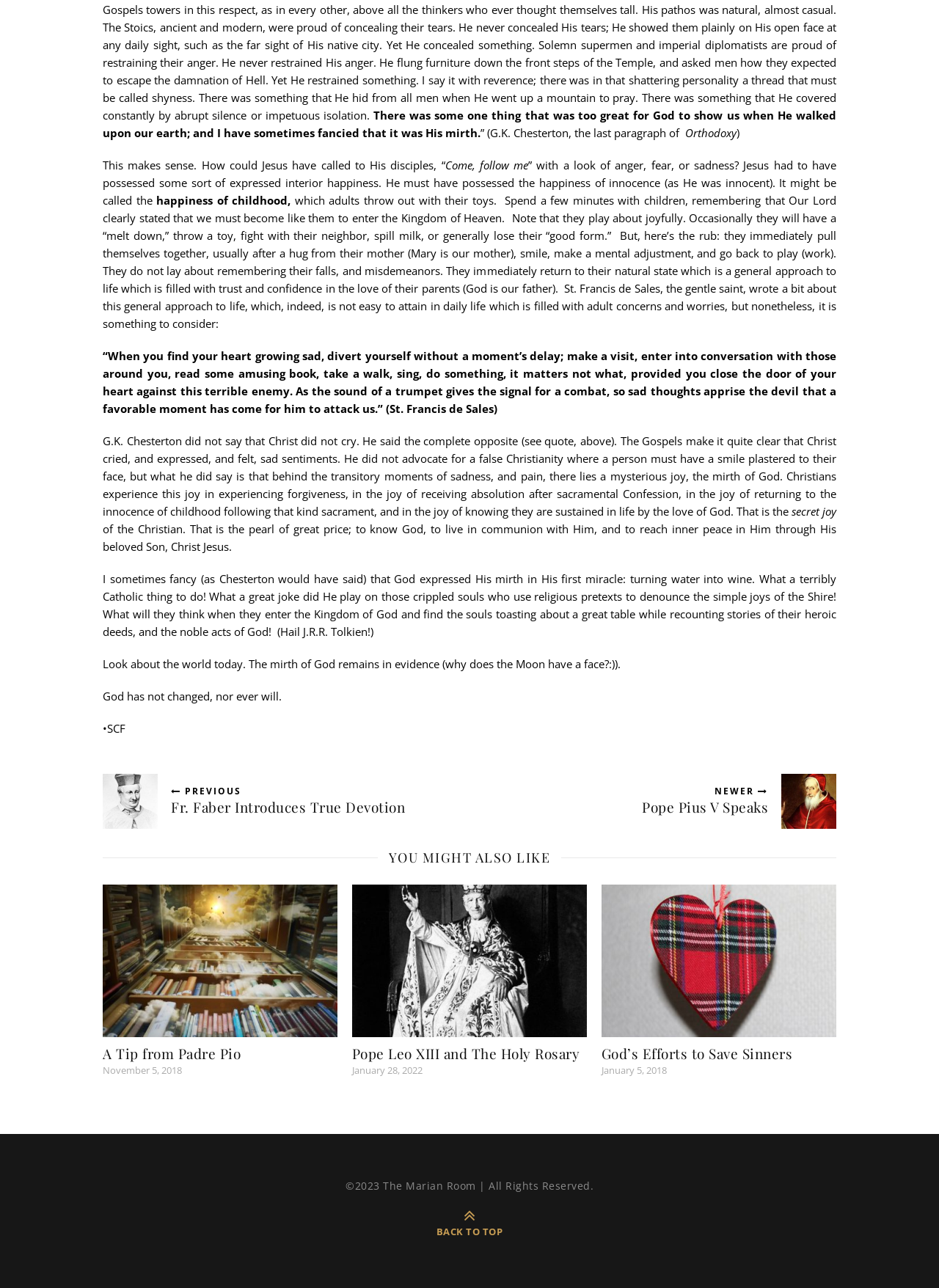Specify the bounding box coordinates of the element's region that should be clicked to achieve the following instruction: "Click the 'PREVIOUS Fr. Faber Introduces True Devotion' link". The bounding box coordinates consist of four float numbers between 0 and 1, in the format [left, top, right, bottom].

[0.109, 0.601, 0.5, 0.643]